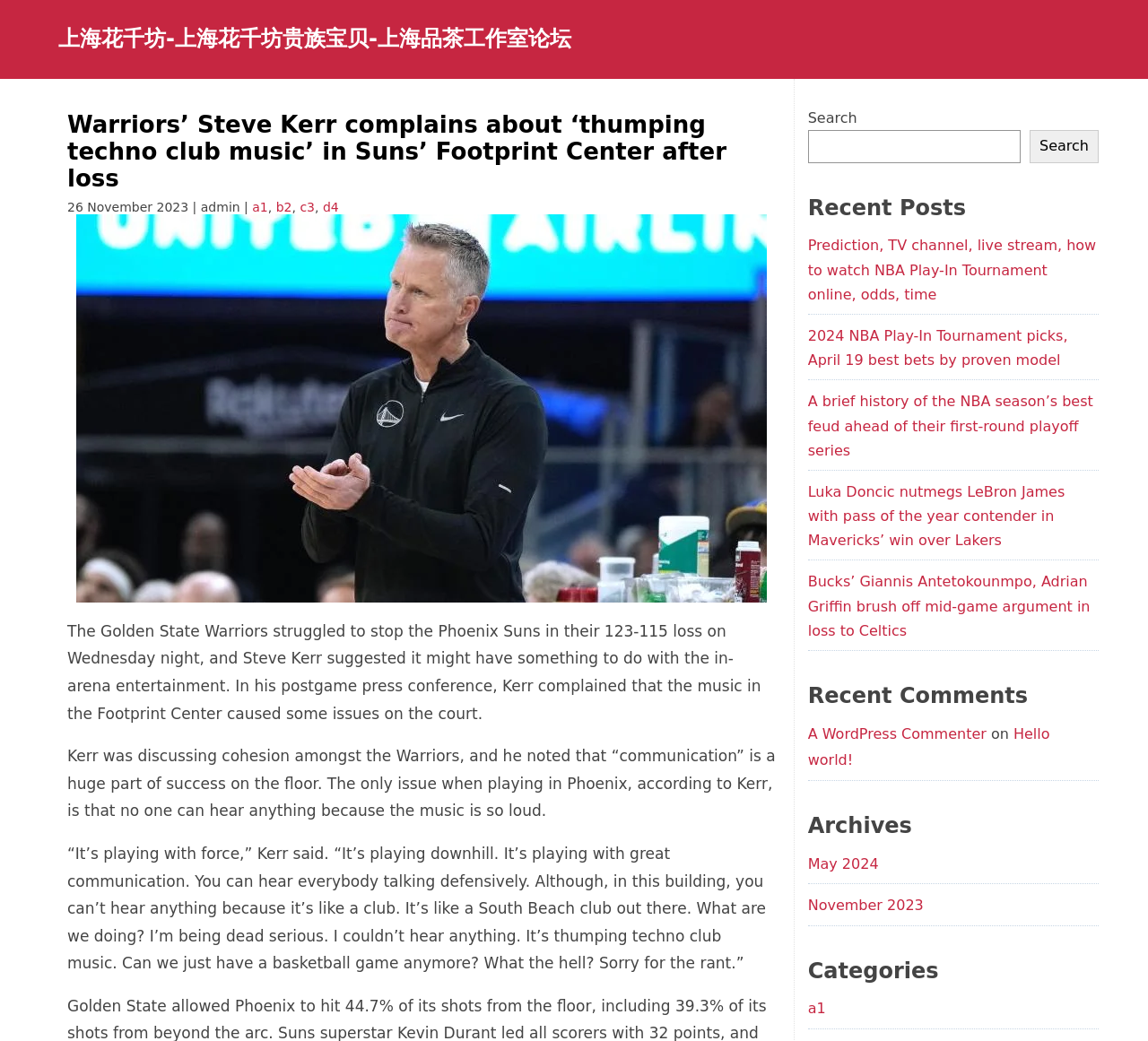Respond to the question below with a single word or phrase: What type of music is Steve Kerr complaining about?

Thumping techno club music